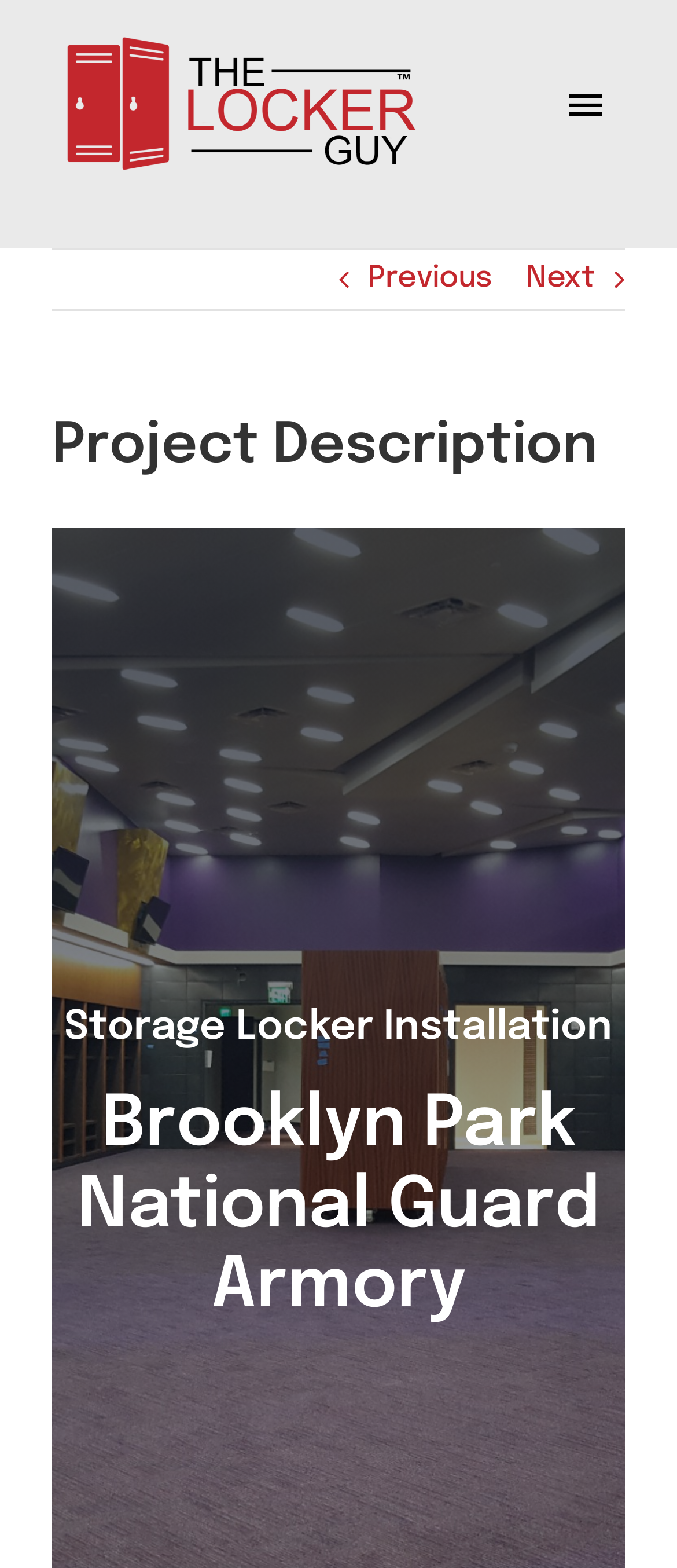Extract the bounding box coordinates for the UI element described as: "Services".

[0.0, 0.168, 1.0, 0.228]